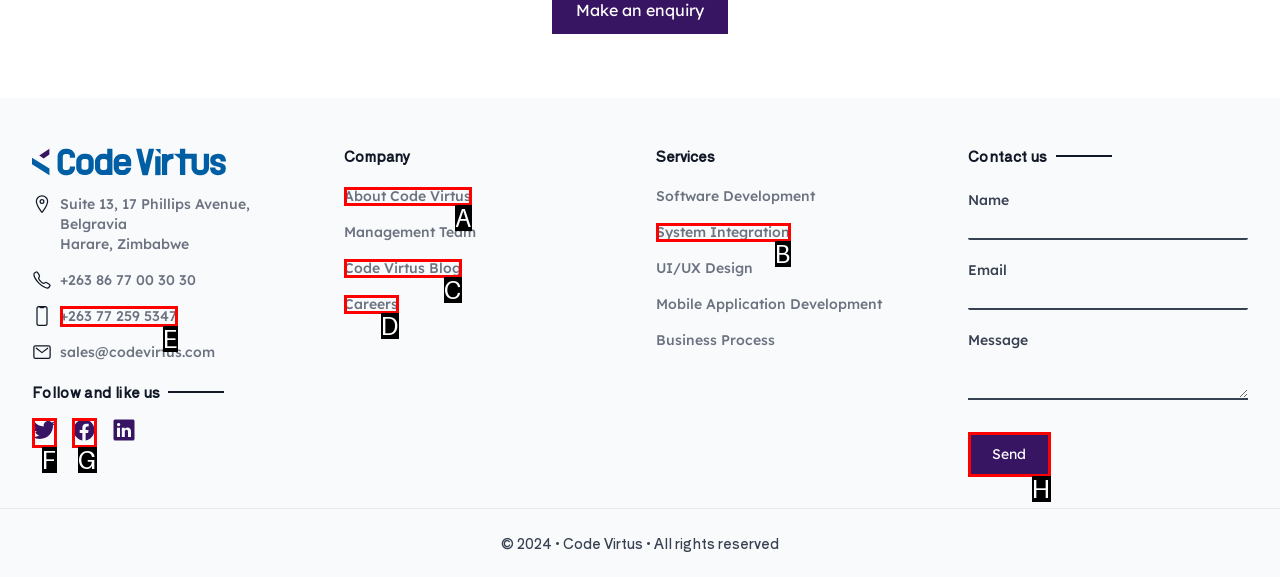To complete the instruction: Click the 'About Code Virtus' link, which HTML element should be clicked?
Respond with the option's letter from the provided choices.

A